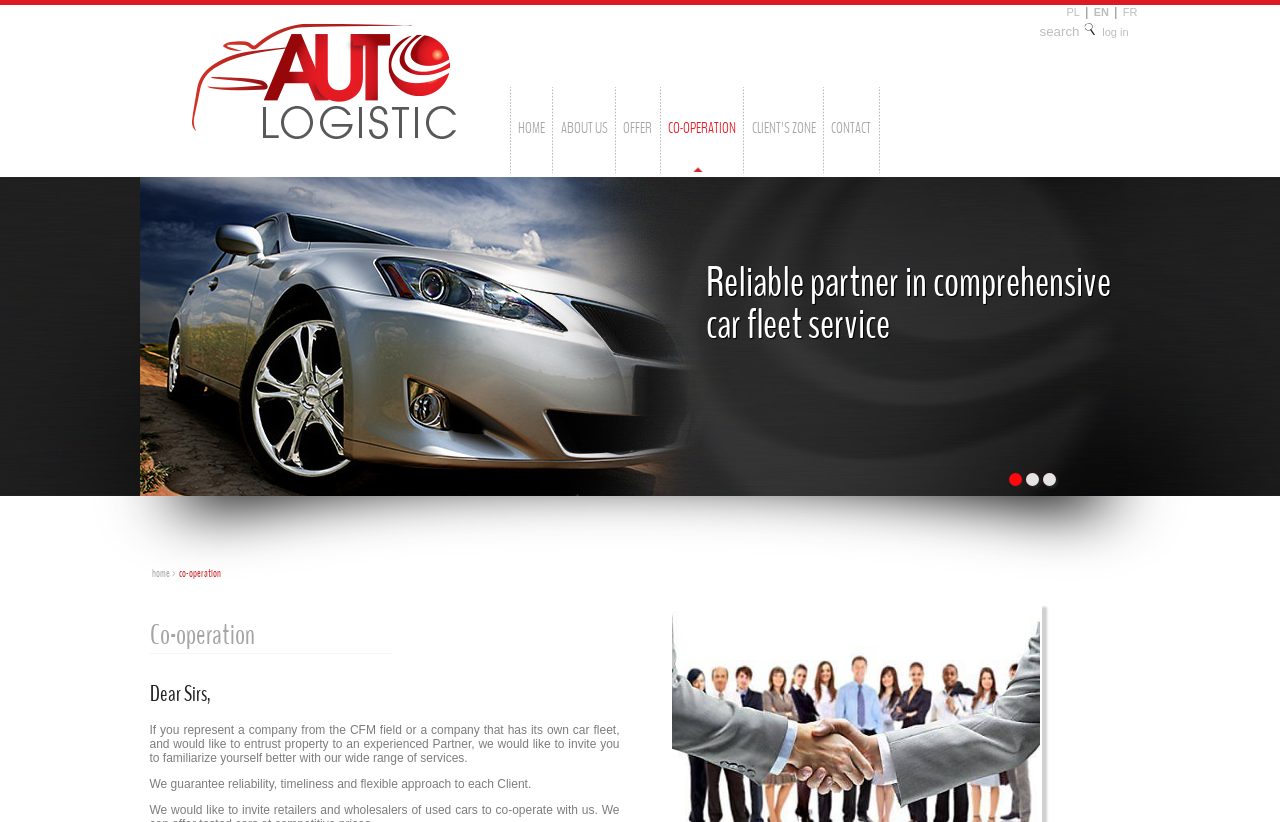Respond with a single word or phrase for the following question: 
What is the purpose of the textbox on the webpage?

Search